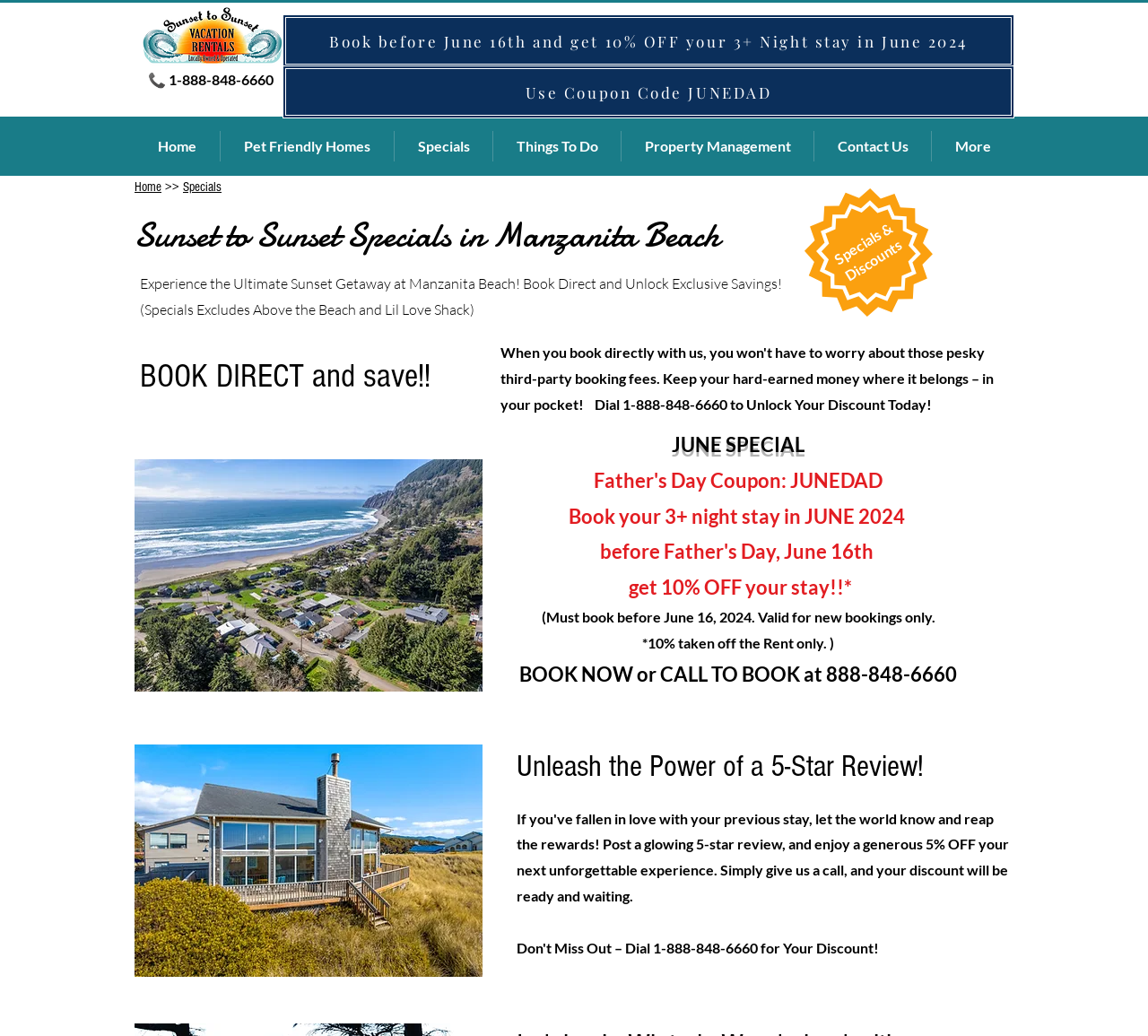What is the location of the vacation rentals?
Could you answer the question with a detailed and thorough explanation?

I found the location by reading the text 'Sunset to Sunset Specials in Manzanita Beach Oregon Rentals with Hot Tub' which is located at the top of the webpage, and also by looking at the images of the beach and surrounding areas.